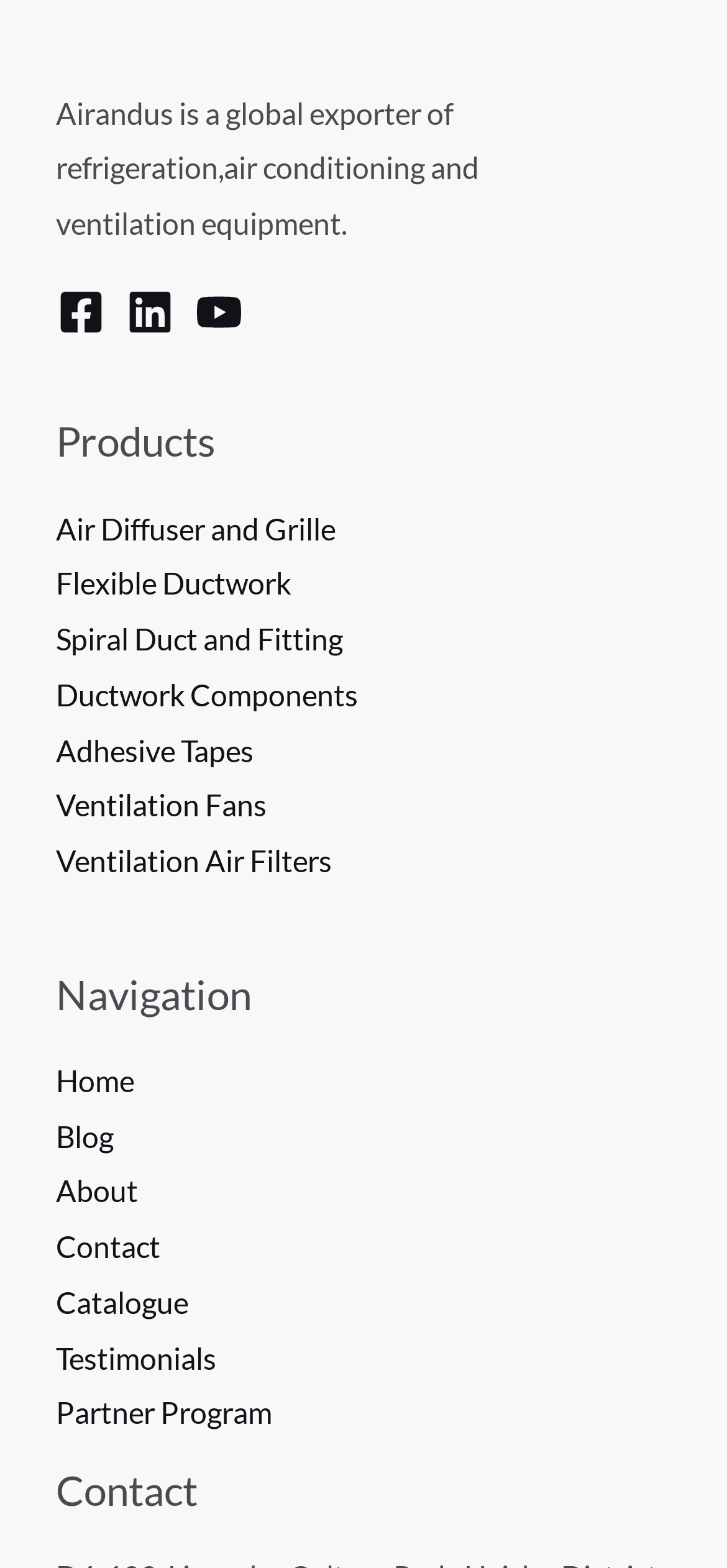How many social media links are there?
From the screenshot, supply a one-word or short-phrase answer.

3